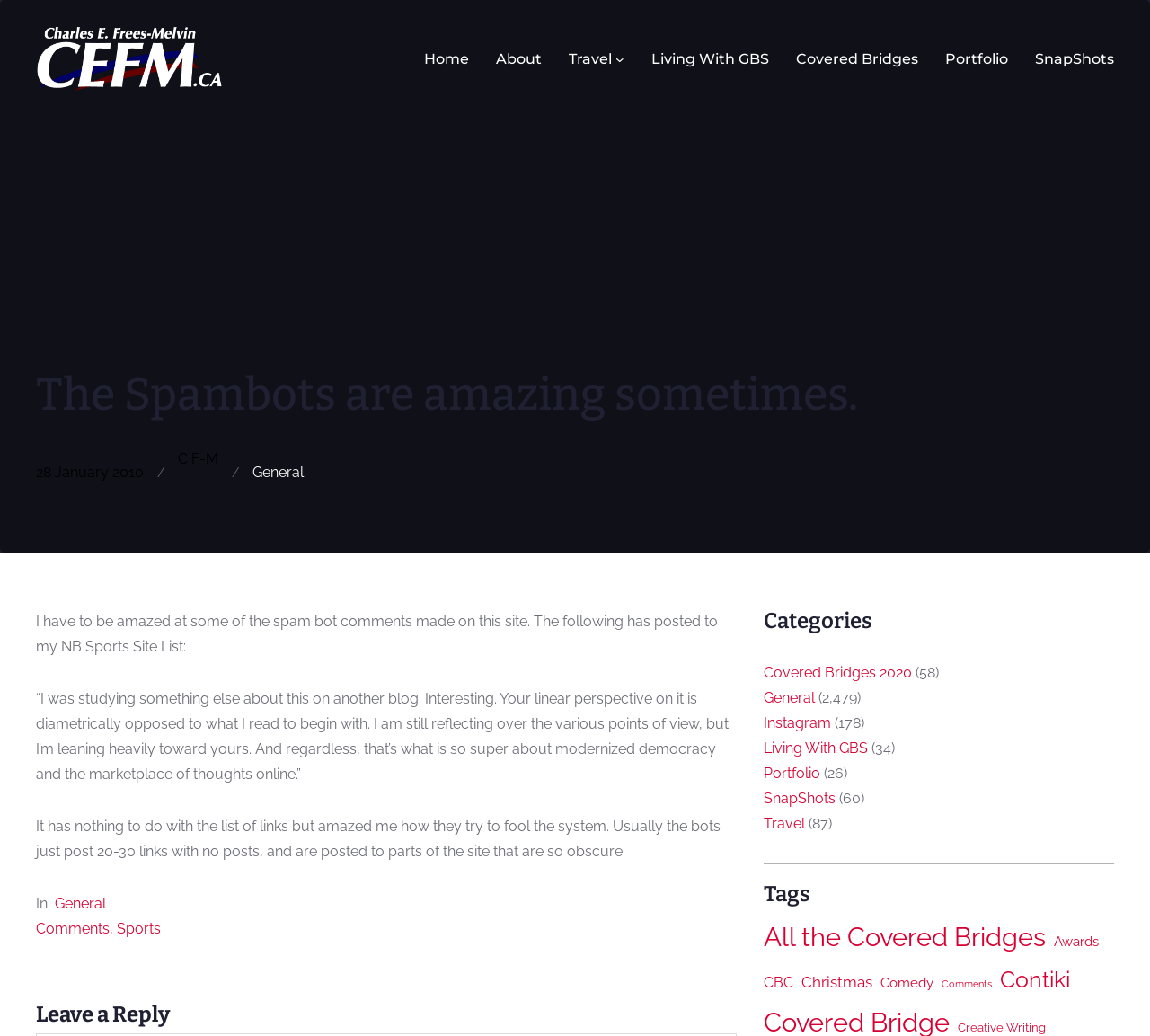Identify the bounding box coordinates for the element you need to click to achieve the following task: "Click on the 'Travel' link". The coordinates must be four float values ranging from 0 to 1, formatted as [left, top, right, bottom].

[0.495, 0.045, 0.532, 0.069]